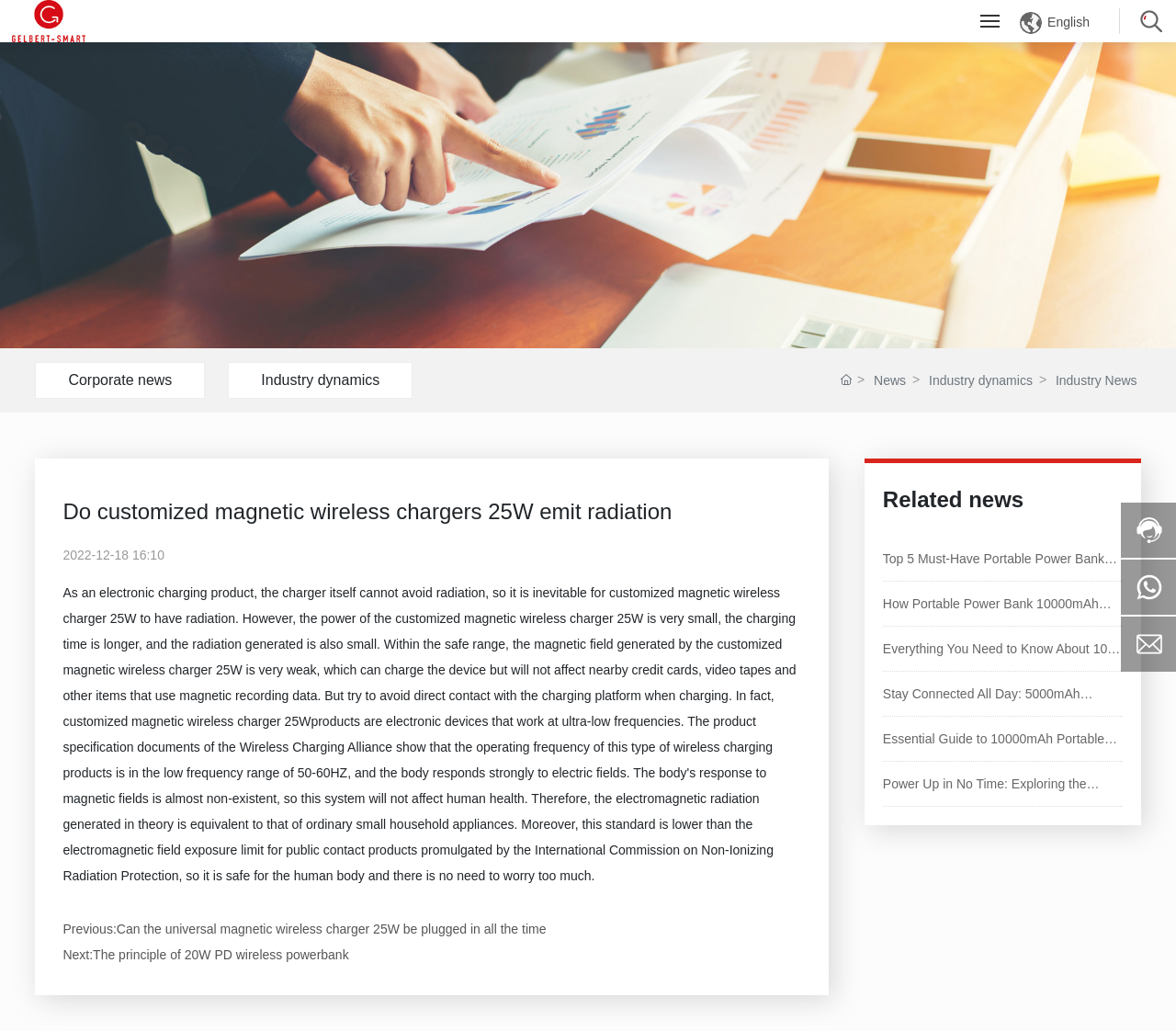Craft a detailed narrative of the webpage's structure and content.

The webpage appears to be an article page from a technology company, Shenzhen Gelbert Technology Co., Ltd, that specializes in power banks and adapters. At the top left corner, there is a logo of the company. Next to the logo, there is a language selection option with "English" as the current selection. On the top right corner, there is a search icon.

Below the top navigation bar, there is a carousel with three sections, each containing a "News" link with an accompanying image. The carousel has navigation buttons, "Next slide" and "Previous slide", on the right and left sides, respectively.

The main content of the page is an article titled "Do customized magnetic wireless chargers 25W emit radiation" with a publication date of "2022-12-18 16:10". The article is divided into sections, with a "Related news" section at the bottom.

In the "Related news" section, there are six links to other news articles, including "Top 5 Must-Have Portable Power Banks for Professionals", "How Portable Power Bank 10000mAh Can Keep Your Devices Charged On-The-Go", and "Essential Guide to 10000mAh Portable Cell Phone Chargers".

On the right side of the page, there are three small images, likely advertisements or promotions. There are also links to other news articles, including "Corporate news", "Industry dynamics", and "Industry News".

At the bottom of the page, there are navigation links to previous and next articles, "Can the universal magnetic wireless charger 25W be plugged in all the time" and "The principle of 20W PD wireless powerbank", respectively.